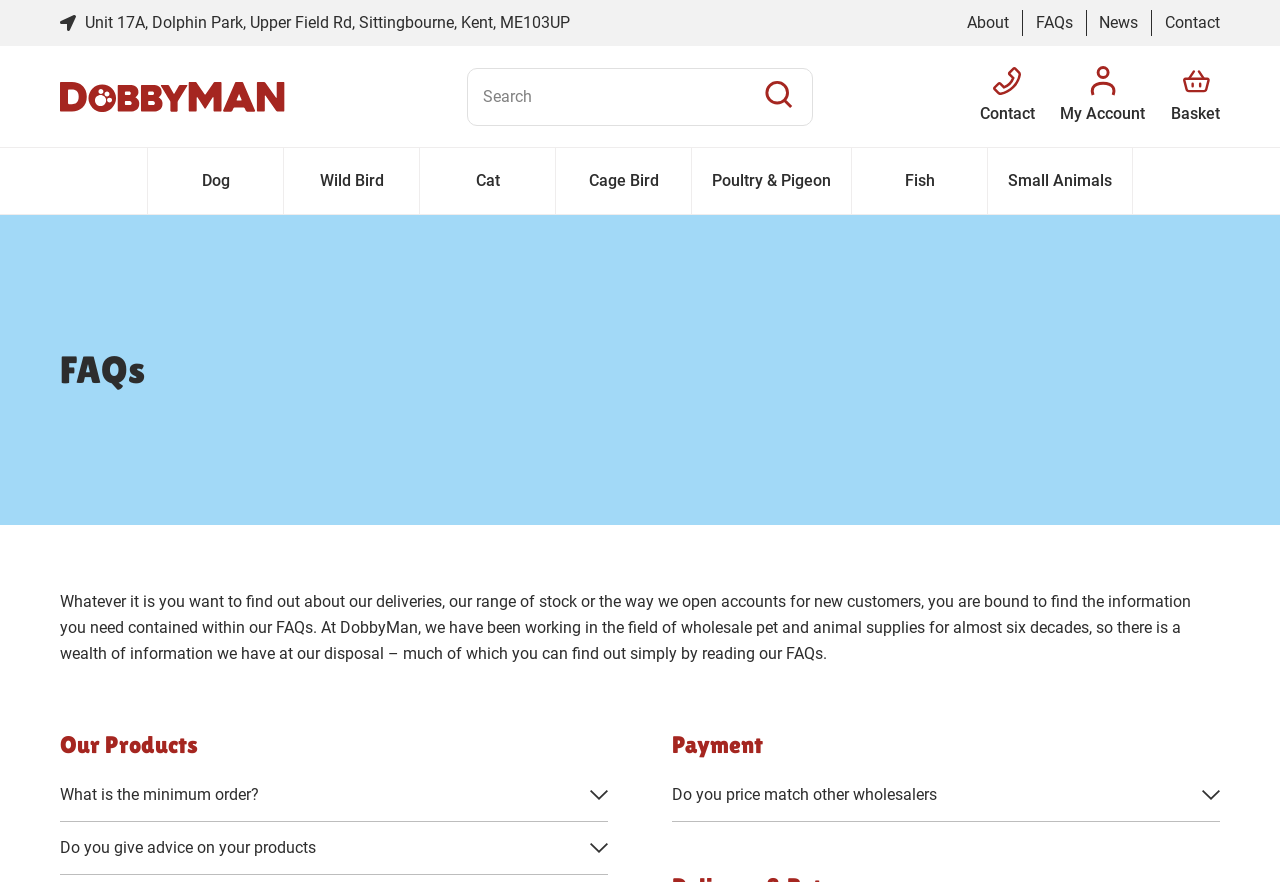Using a single word or phrase, answer the following question: 
How many categories of products are listed?

7